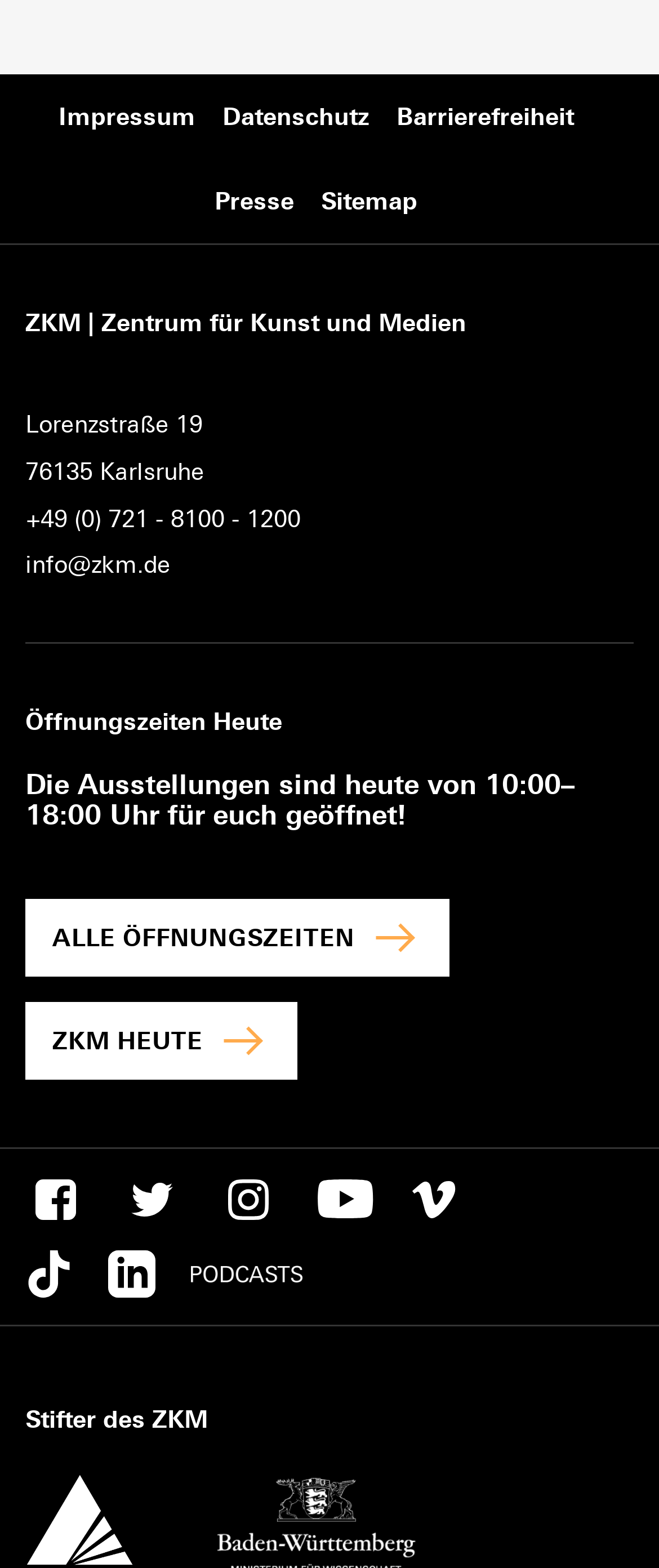Can you determine the bounding box coordinates of the area that needs to be clicked to fulfill the following instruction: "Visit the Impressum page"?

[0.088, 0.047, 0.296, 0.101]